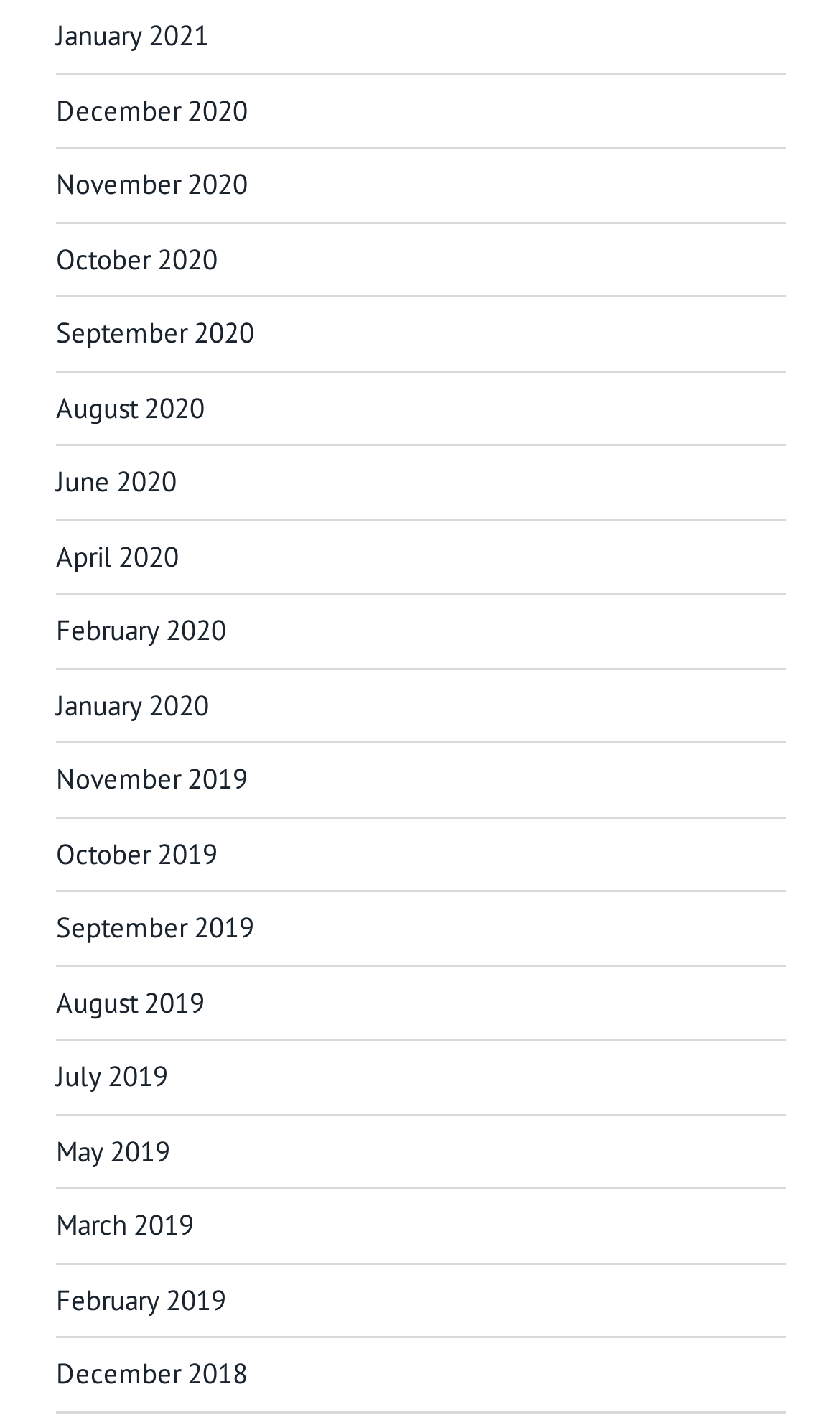Could you locate the bounding box coordinates for the section that should be clicked to accomplish this task: "access October 2020".

[0.067, 0.169, 0.259, 0.195]